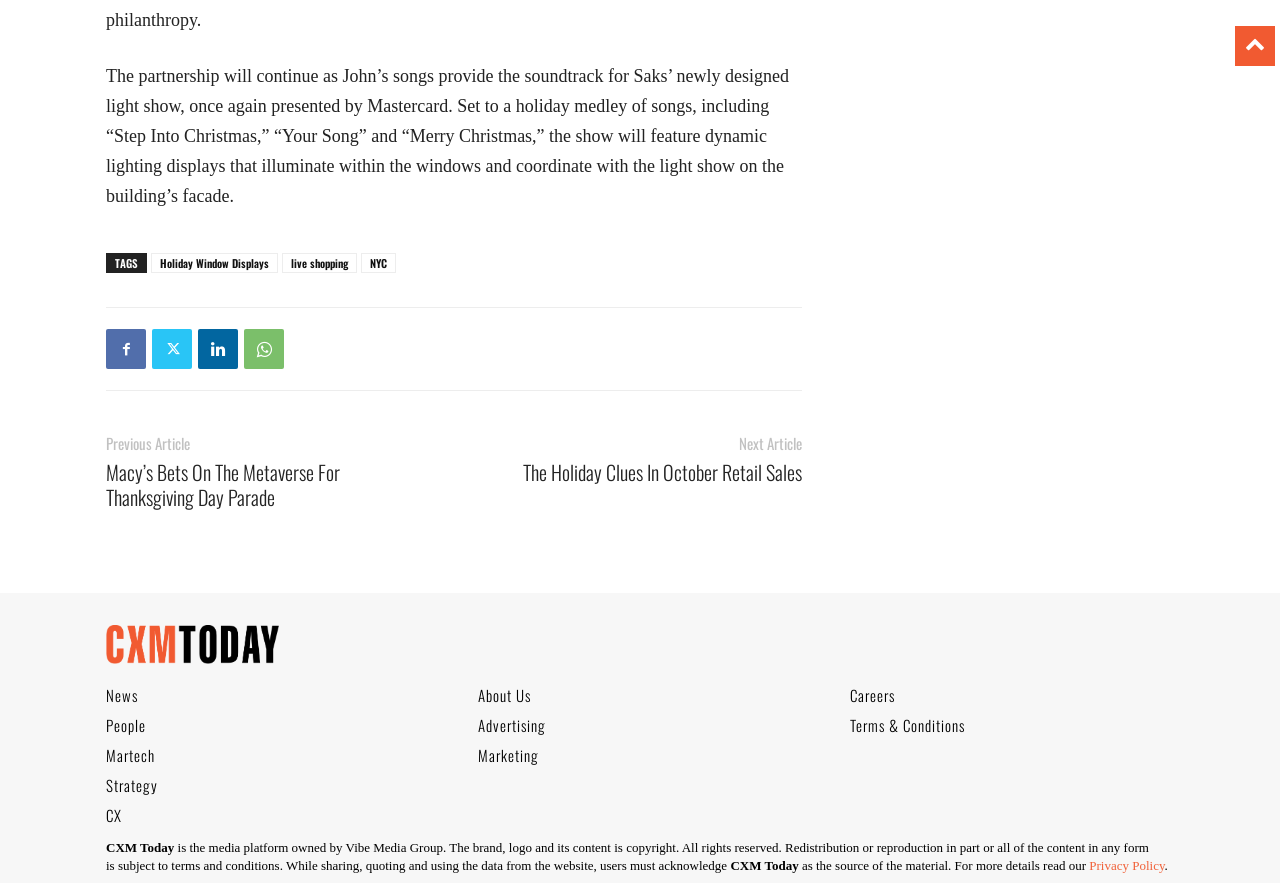Indicate the bounding box coordinates of the element that must be clicked to execute the instruction: "Visit Paranormality Radio". The coordinates should be given as four float numbers between 0 and 1, i.e., [left, top, right, bottom].

None